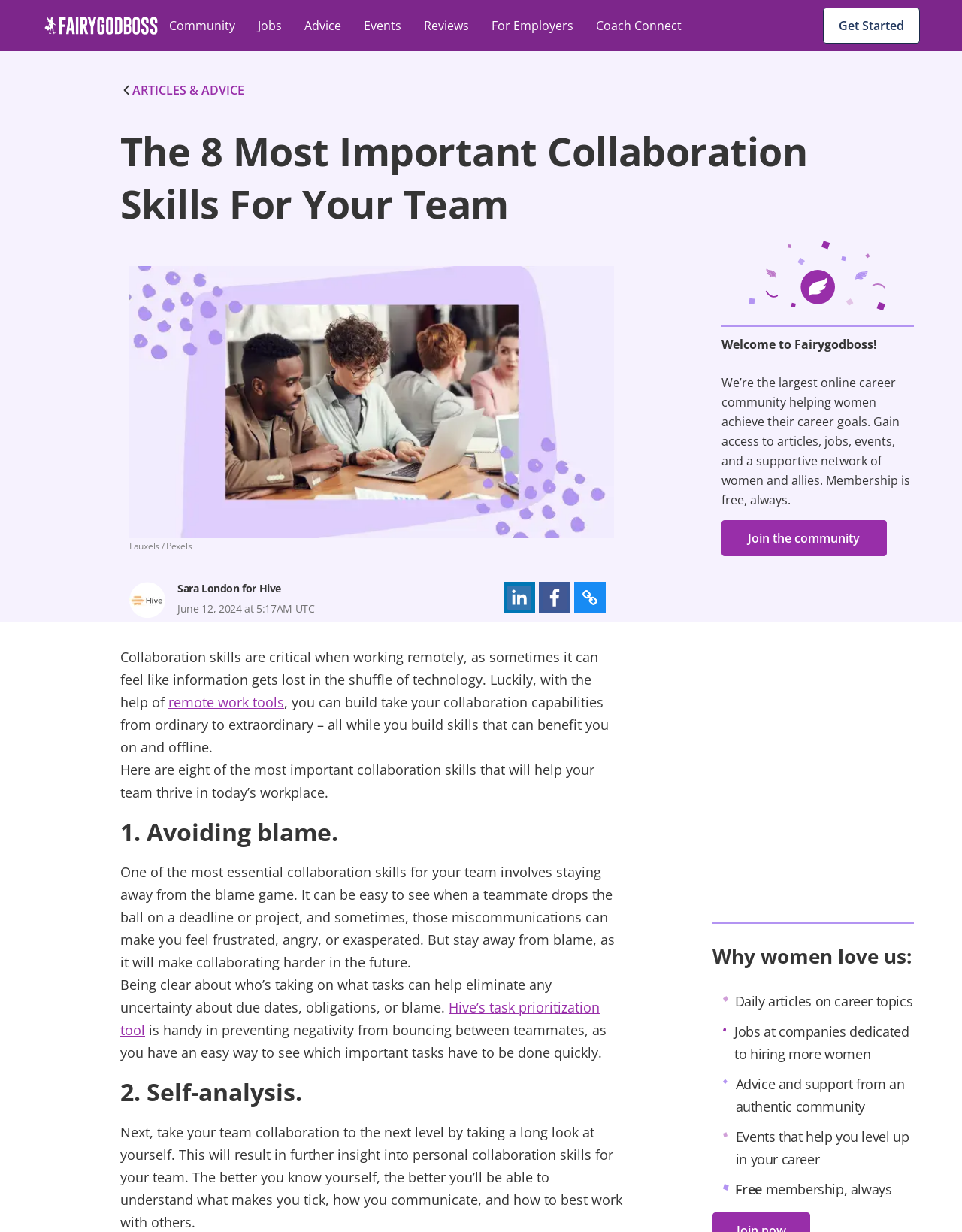Find the bounding box coordinates of the area that needs to be clicked in order to achieve the following instruction: "Click the 'Get Started' button". The coordinates should be specified as four float numbers between 0 and 1, i.e., [left, top, right, bottom].

[0.855, 0.006, 0.956, 0.035]